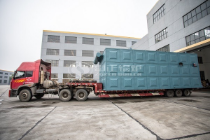Please answer the following question using a single word or phrase: 
What is the purpose of the warehouse in the background?

manufacturing or assembly